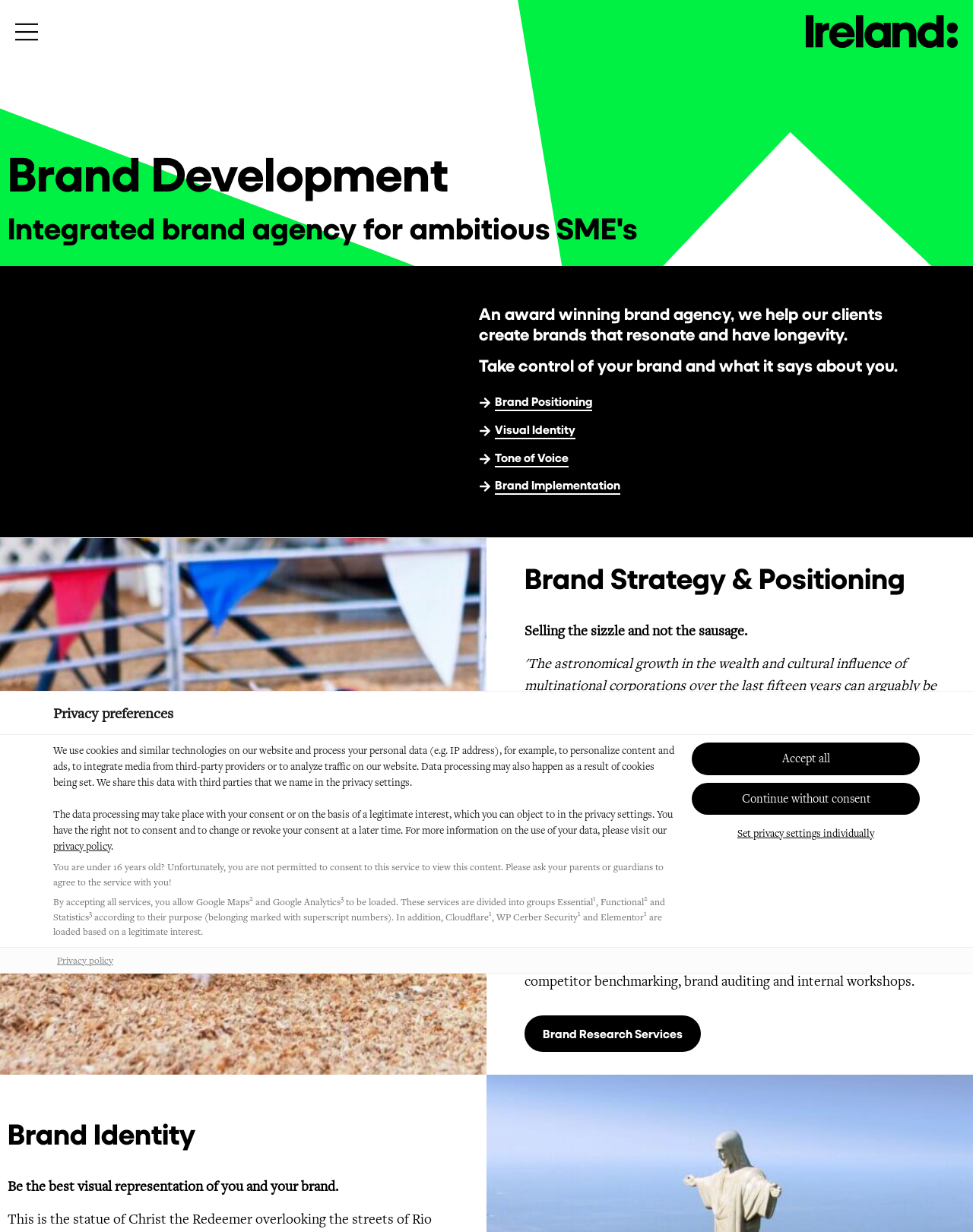What is the name of the company logo?
Use the information from the screenshot to give a comprehensive response to the question.

The company logo is an image located at the top-right corner of the webpage, and it is described as 'Ireland Consulting Logo in Mono'.